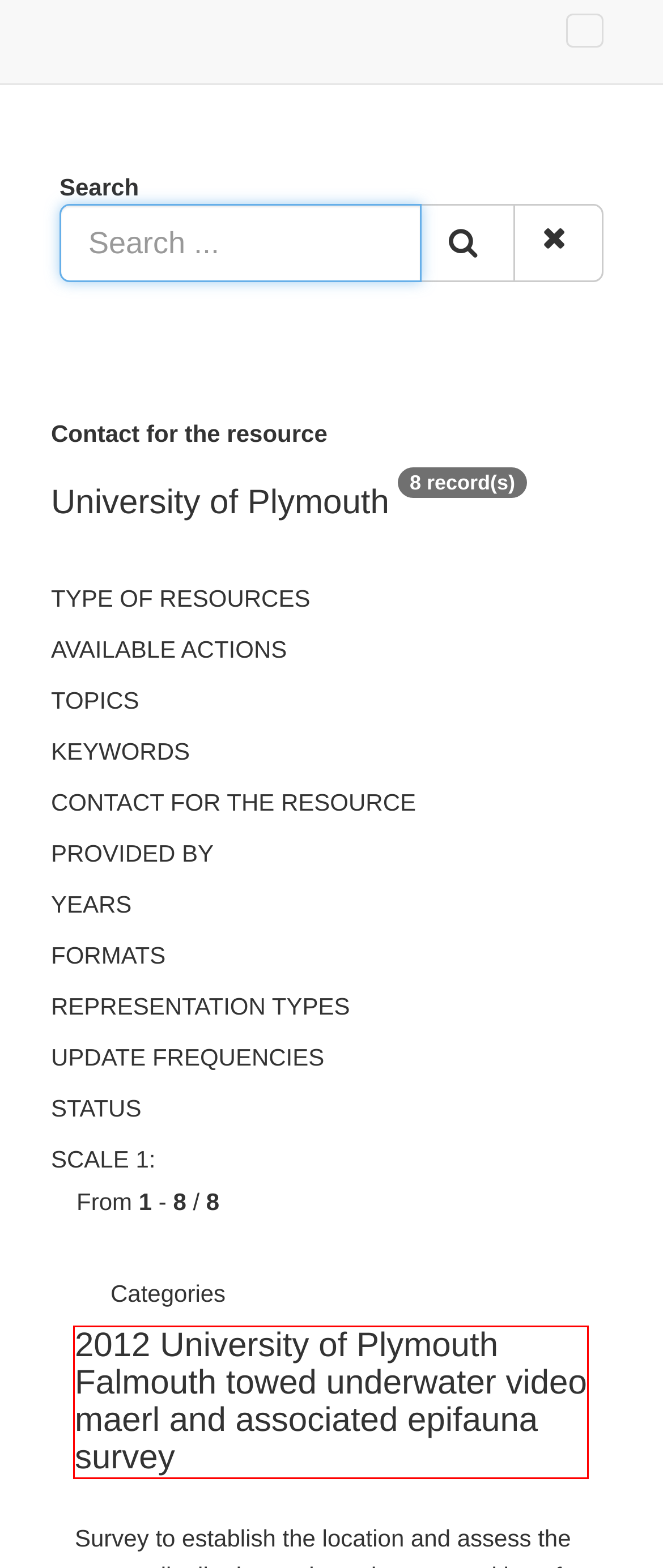Examine the screenshot of a webpage with a red bounding box around an element. Then, select the webpage description that best represents the new page after clicking the highlighted element. Here are the descriptions:
A. Anton Dohrn habitats/biotopes
B. 2012-2013 University of Plymouth Falmouth maerl bed infauna and sediment survey using diver cores
C. East Rockall habitats
D. ANNEX I habitat for Stanton Banks SCI
E. ANNEX I habitat for Anton Dohrn Seamount
F. Cold water corals
G. 2011 University of Plymouth Falmouth towed underwater video maerl and associated epifauna survey
H. 2012 University of Plymouth Falmouth towed underwater video maerl and associated epifauna survey

H